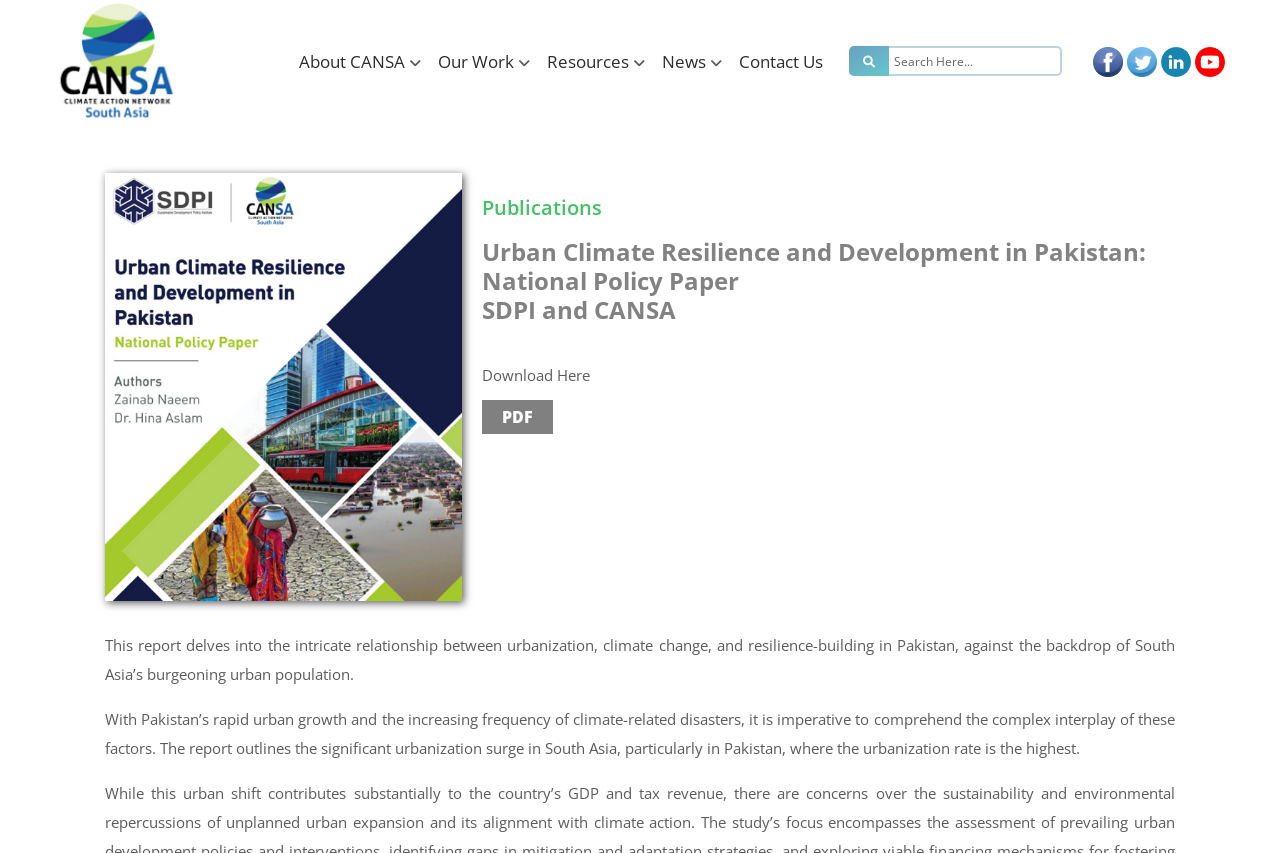Based on the element description, predict the bounding box coordinates (top-left x, top-left y, bottom-right x, bottom-right y) for the UI element in the screenshot: name="s" placeholder="Search Here..."

[0.695, 0.054, 0.83, 0.089]